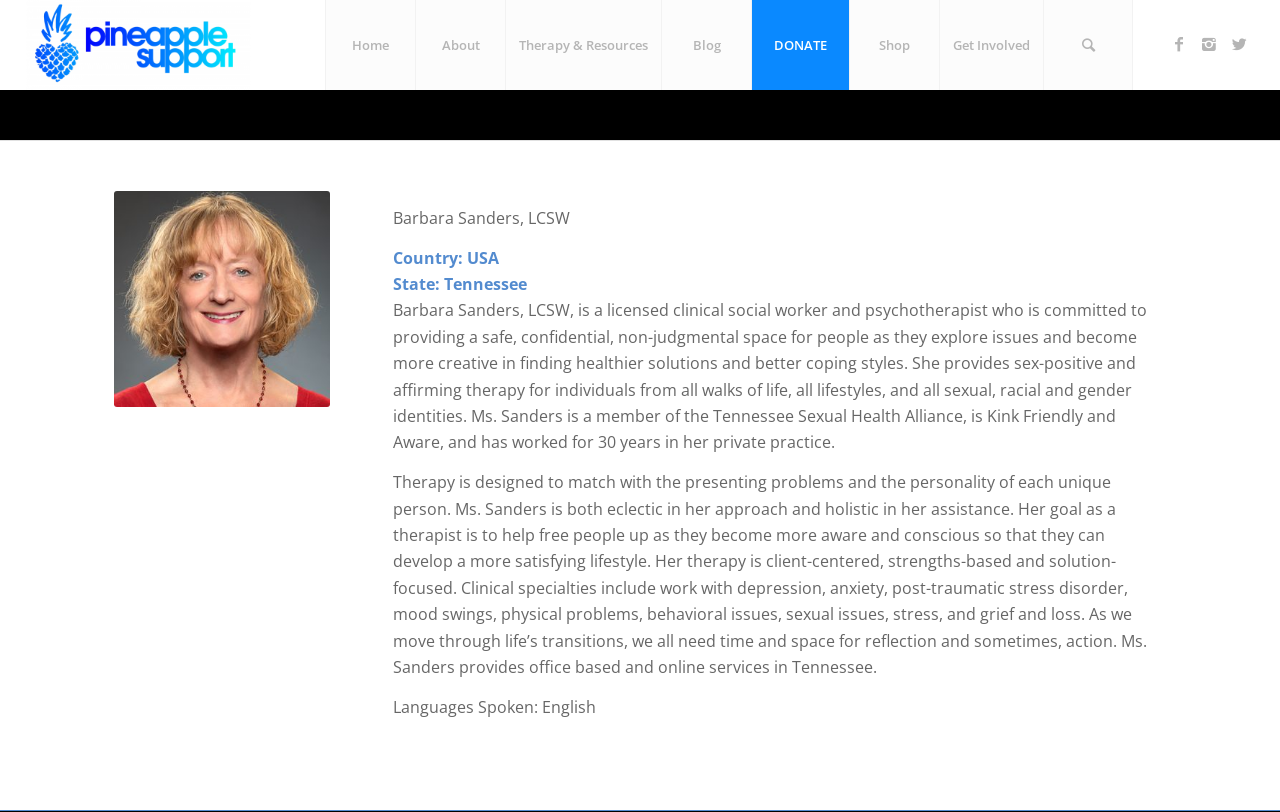Give a one-word or phrase response to the following question: What is the theme of the webpage?

Therapy and support